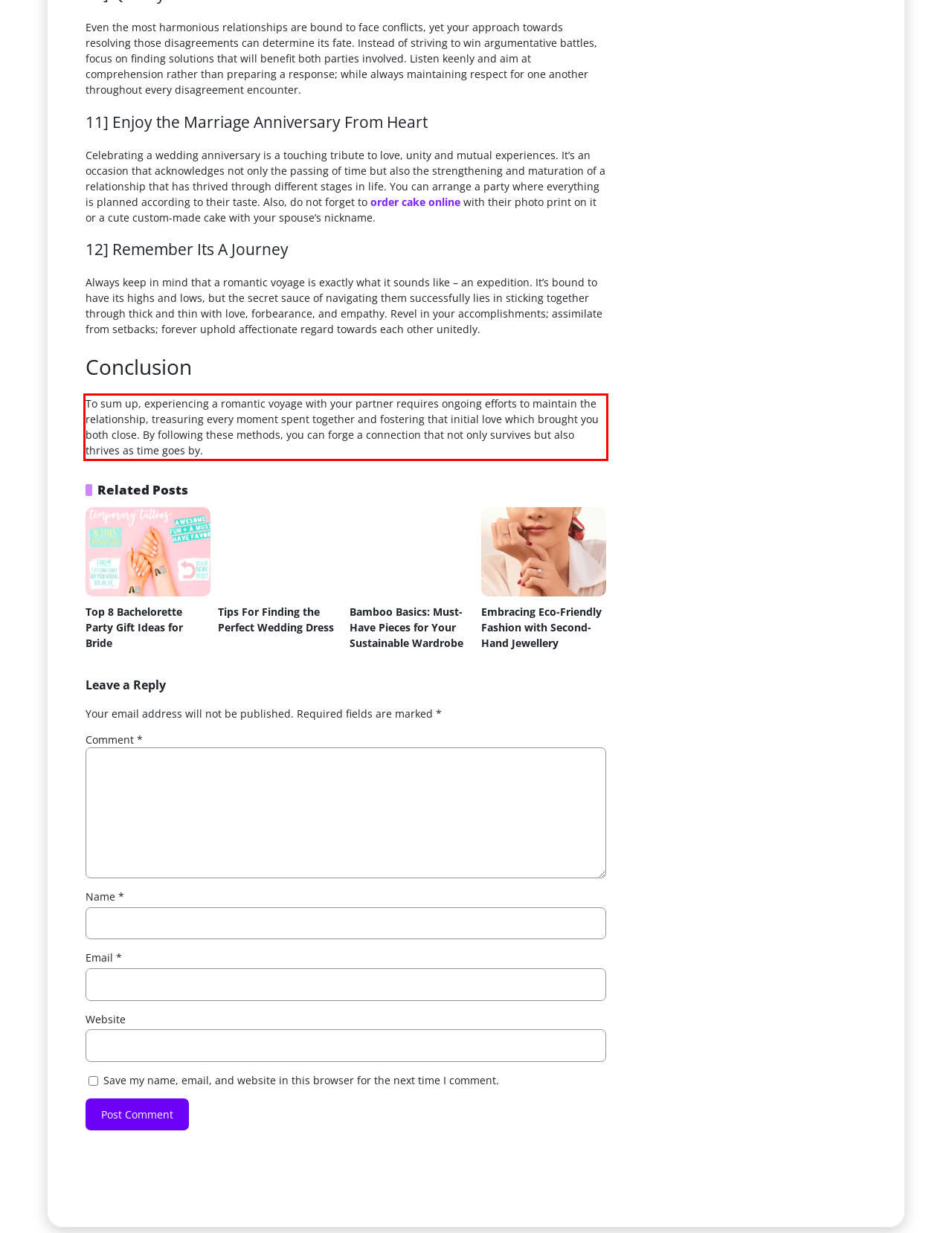You are provided with a webpage screenshot that includes a red rectangle bounding box. Extract the text content from within the bounding box using OCR.

To sum up, experiencing a romantic voyage with your partner requires ongoing efforts to maintain the relationship, treasuring every moment spent together and fostering that initial love which brought you both close. By following these methods, you can forge a connection that not only survives but also thrives as time goes by.